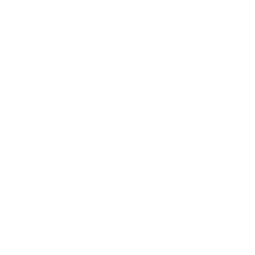What values does the logo of Sayacorp represent?
From the image, respond using a single word or phrase.

Quality and integrity